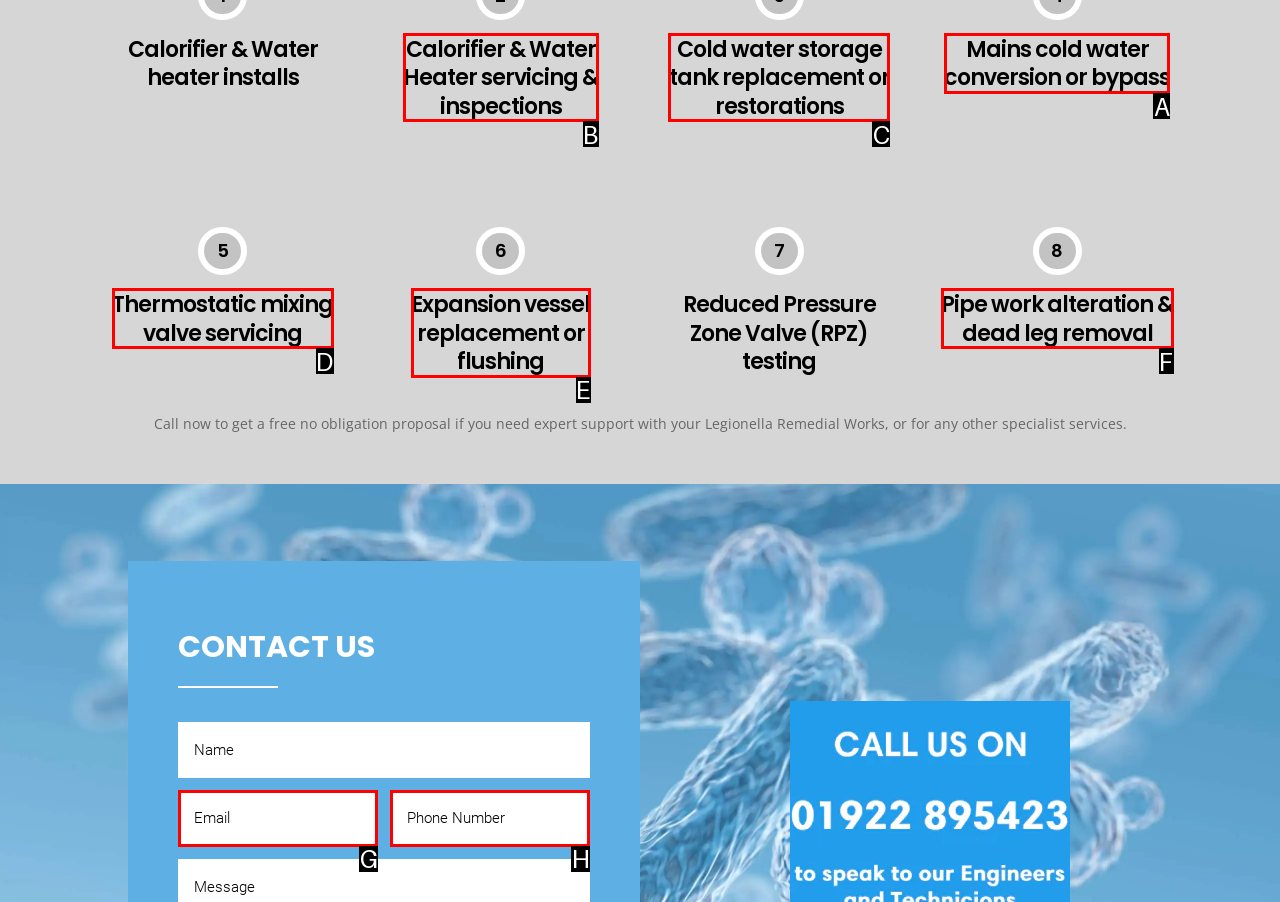Please indicate which HTML element should be clicked to fulfill the following task: Click Mains cold water conversion or bypass. Provide the letter of the selected option.

A